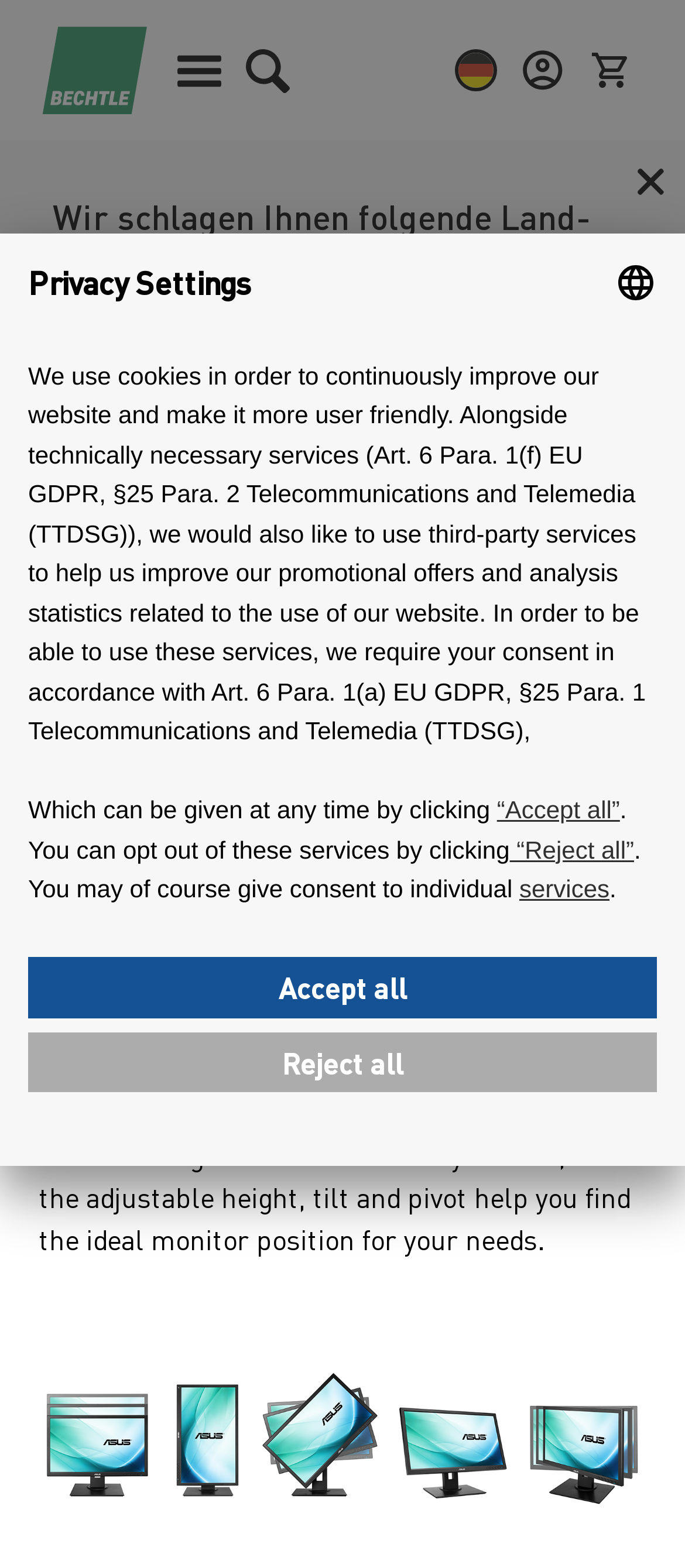What is the purpose of the 'Privacy Settings' dialog?
Look at the screenshot and respond with one word or a short phrase.

To manage cookies and data processing